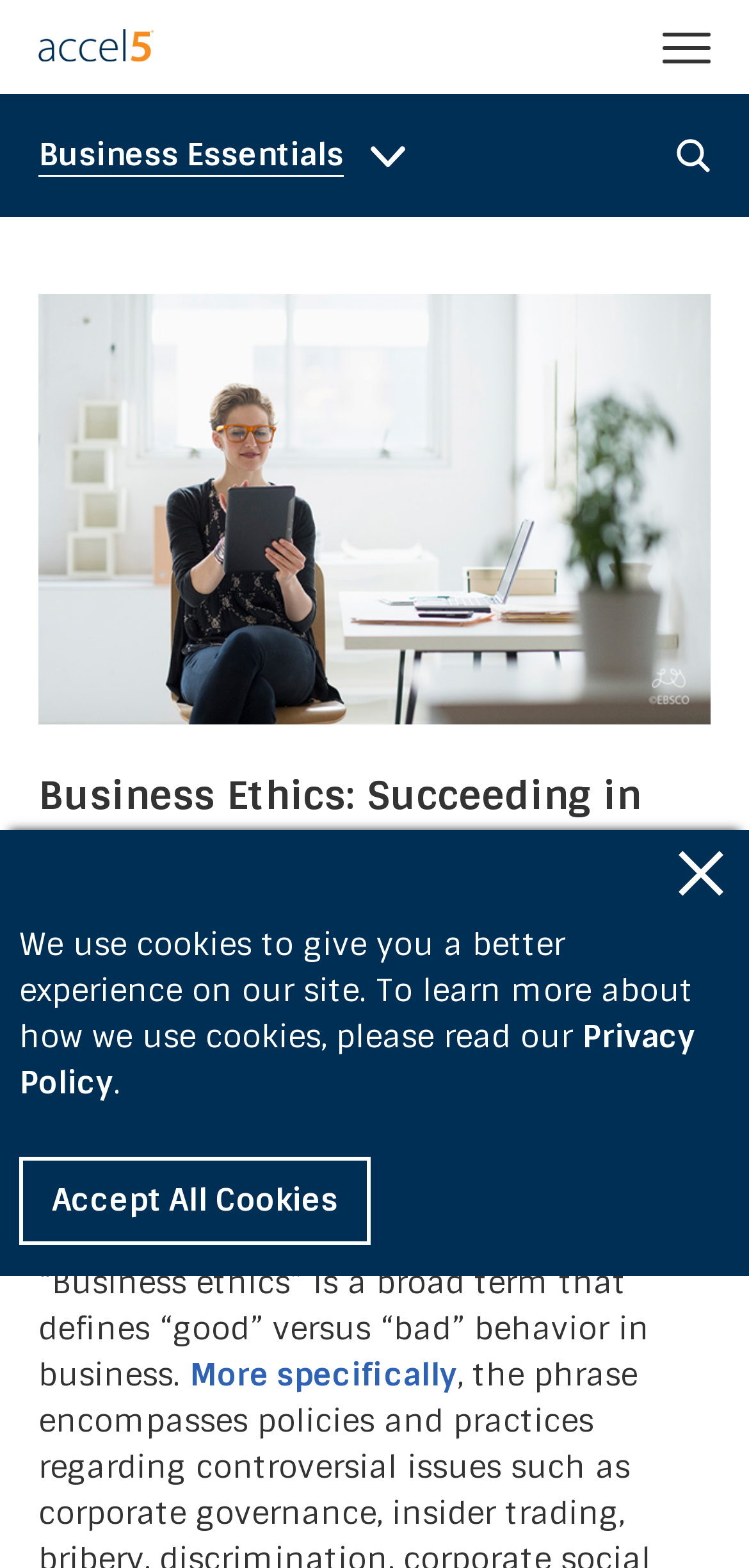Please answer the following question using a single word or phrase: What is the topic of the article?

Business Ethics